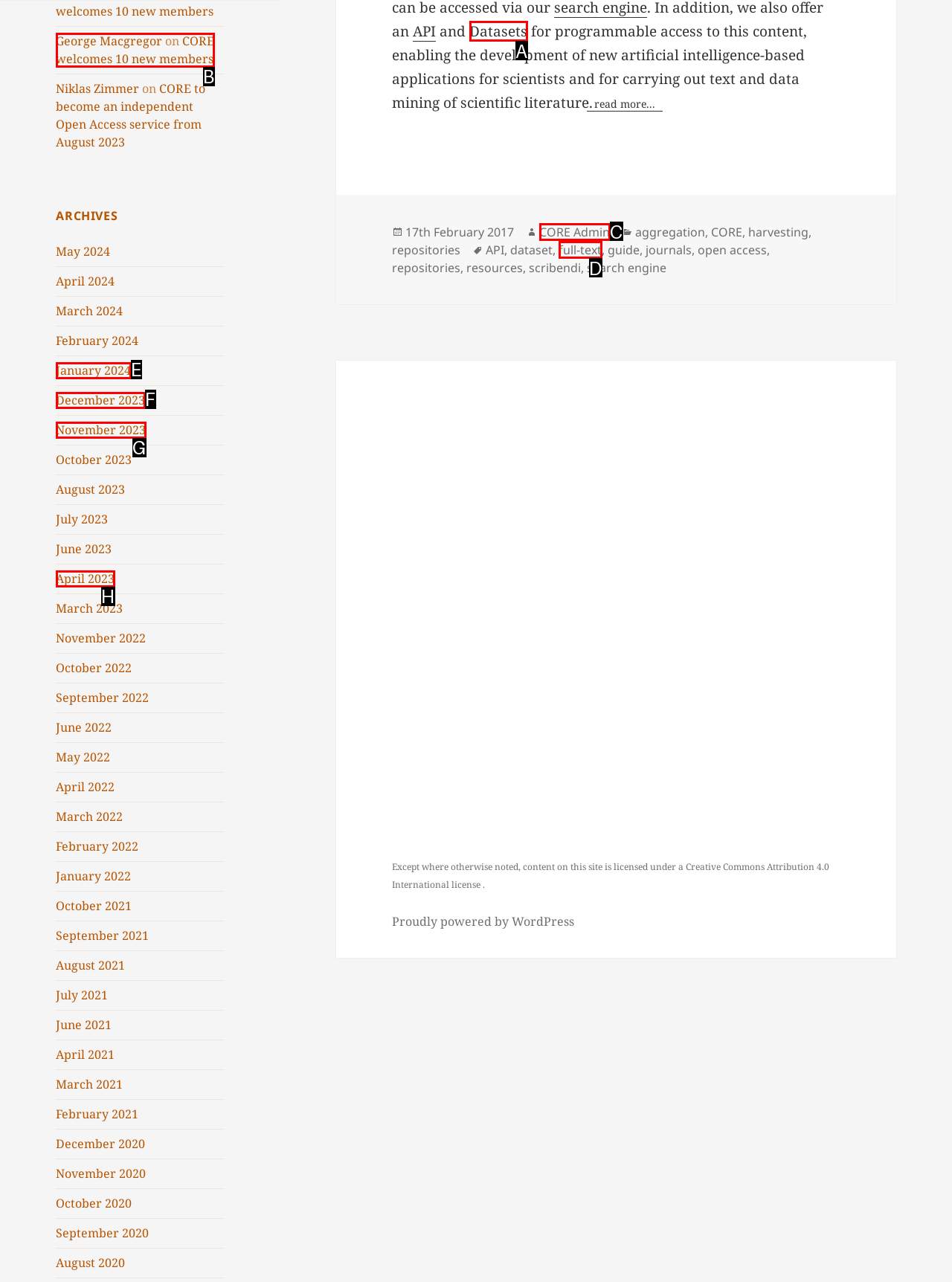Identify which HTML element aligns with the description: December 2023
Answer using the letter of the correct choice from the options available.

F